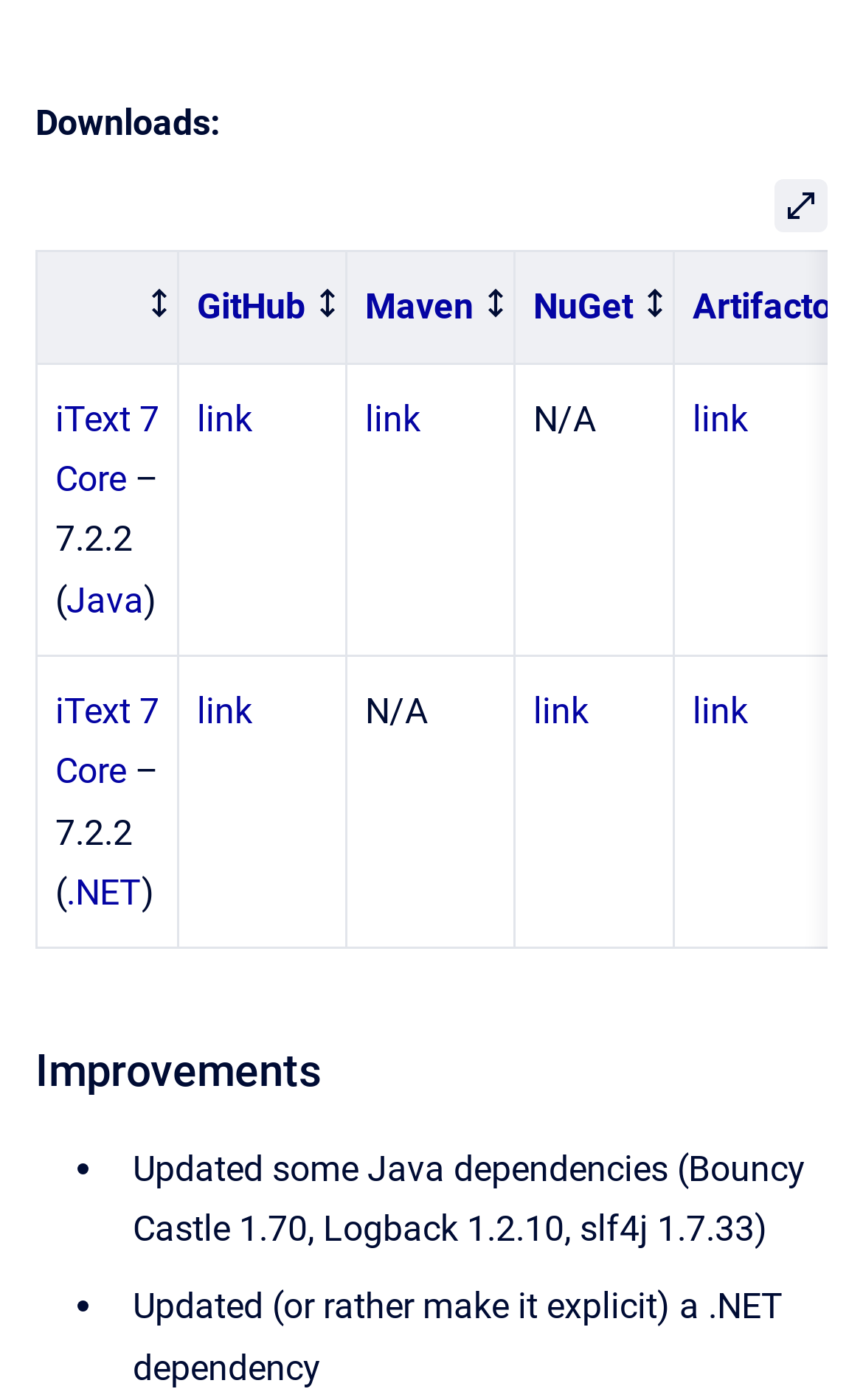Locate the coordinates of the bounding box for the clickable region that fulfills this instruction: "Check the improvements".

[0.041, 0.741, 0.959, 0.788]